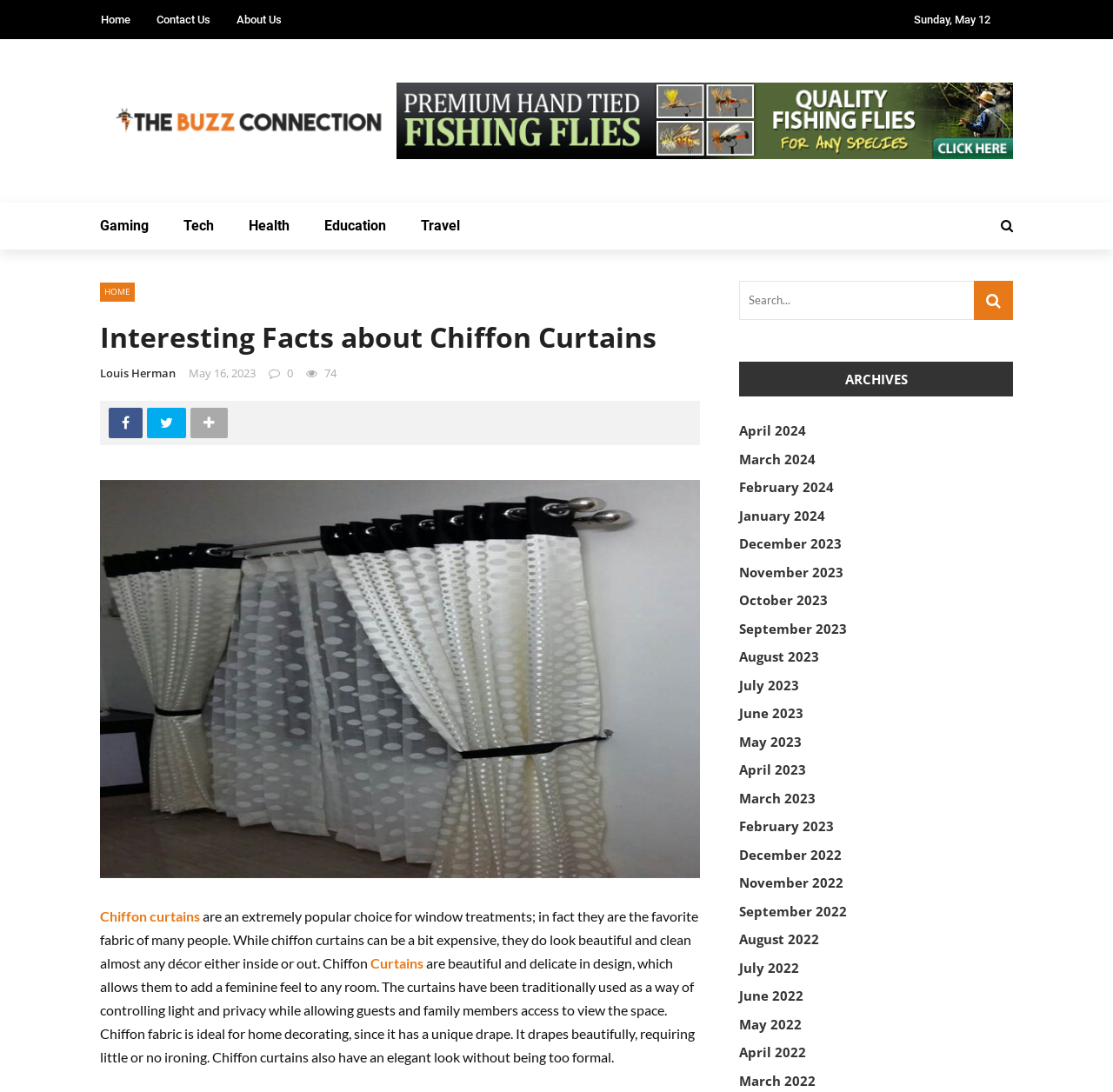What is the purpose of chiffon curtains? Refer to the image and provide a one-word or short phrase answer.

Controlling light and privacy